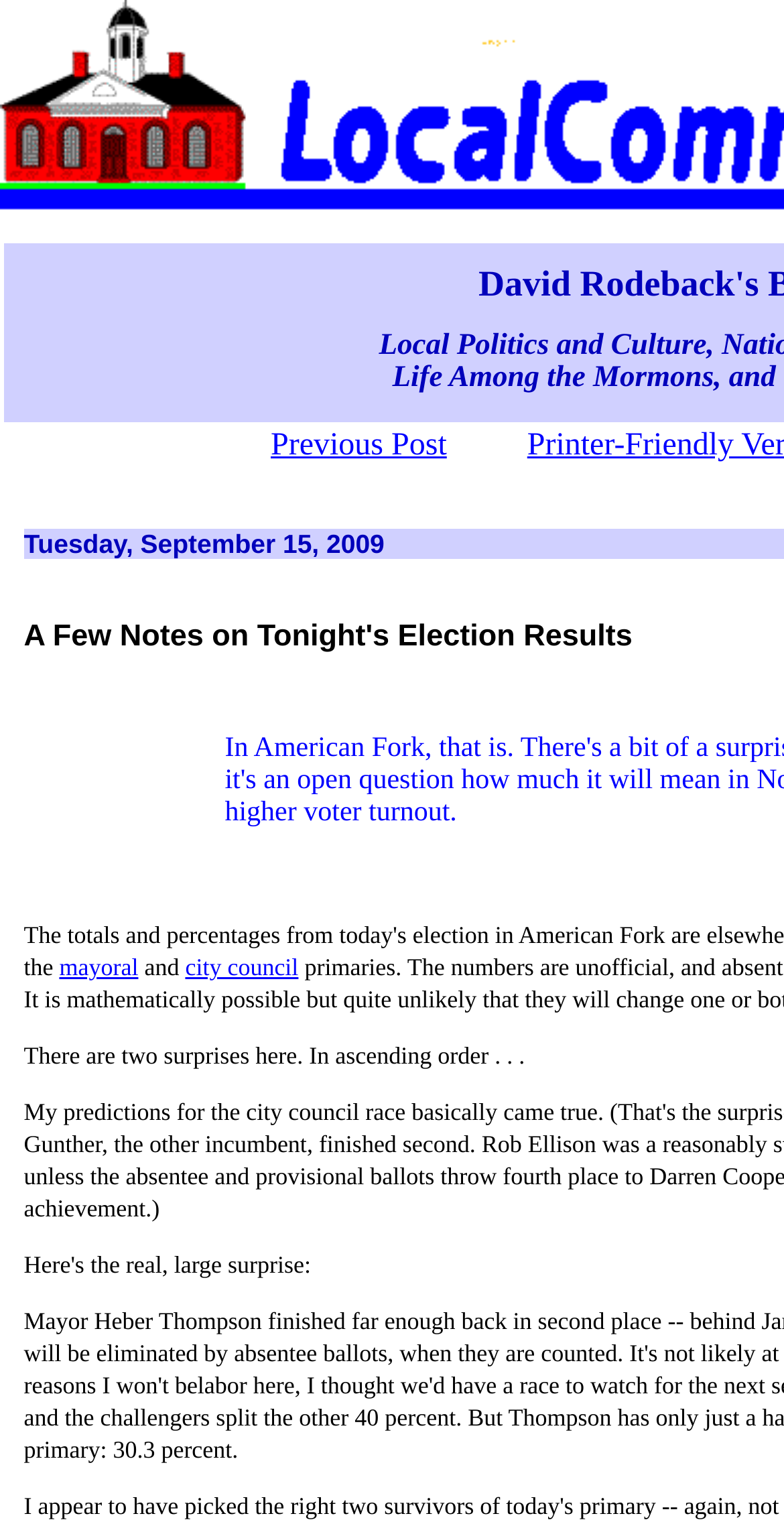Respond to the question below with a single word or phrase:
What is the topic of the election results?

mayoral and city council